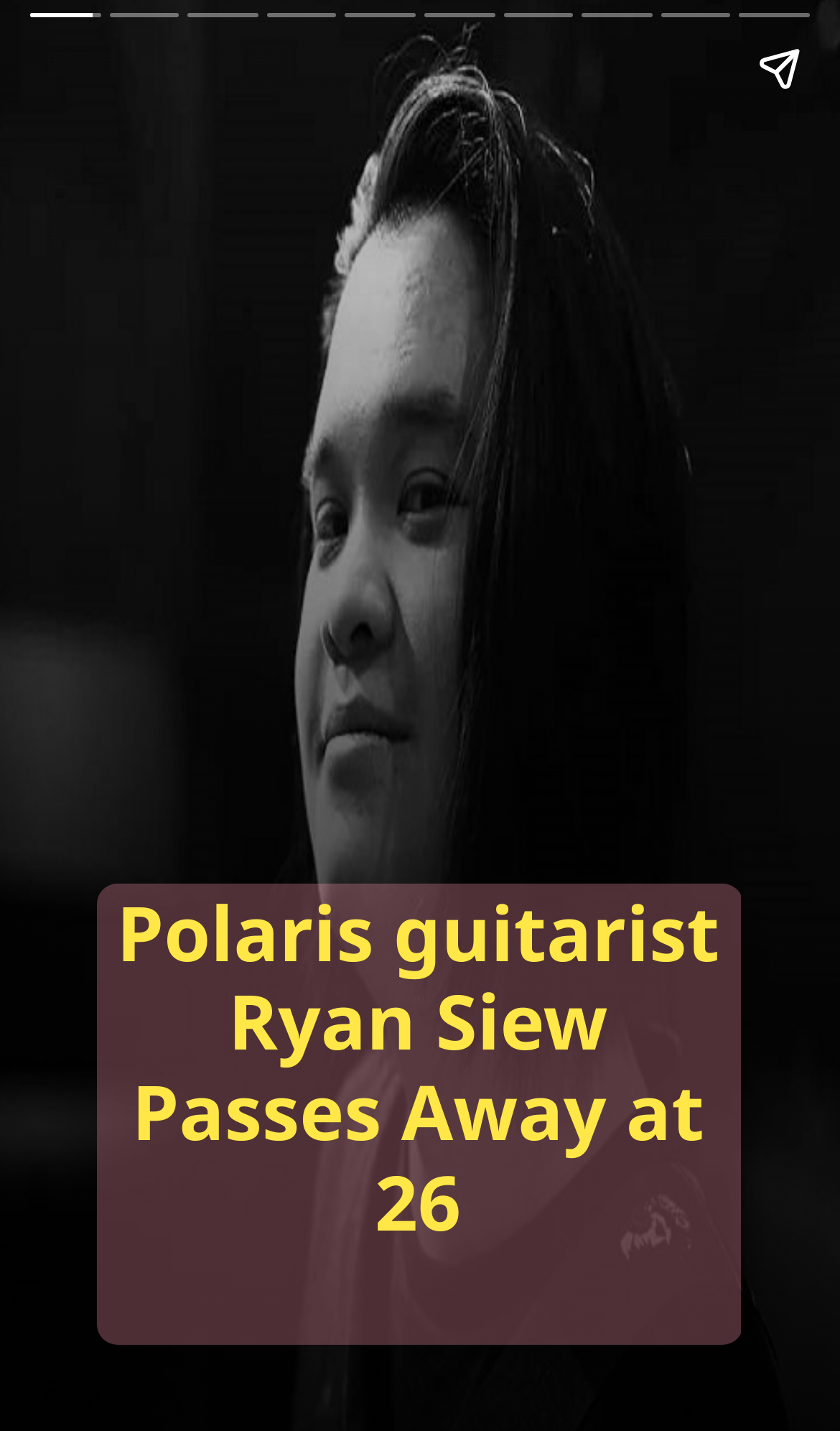Determine the bounding box for the described UI element: "aria-label="Share story"".

[0.867, 0.012, 0.99, 0.084]